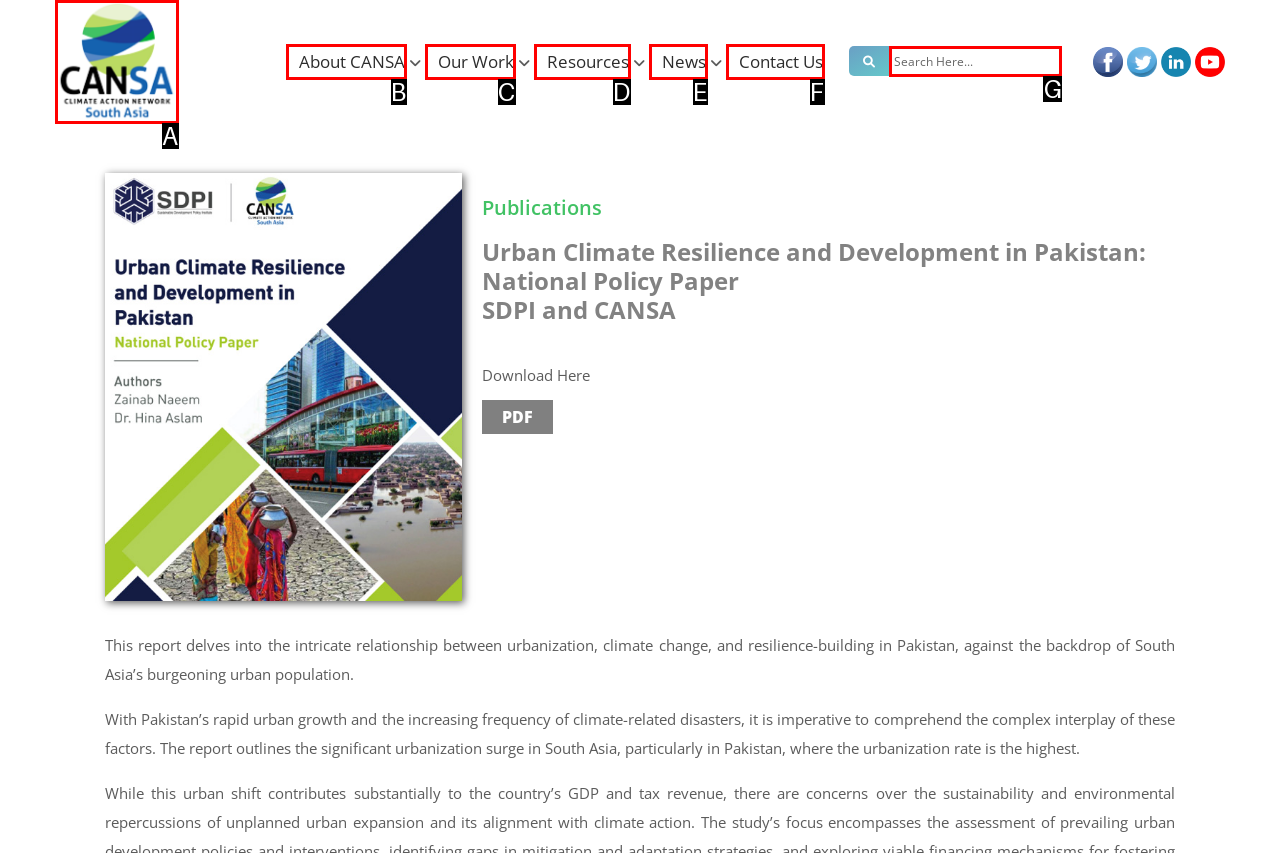Identify the letter that best matches this UI element description: name="s" placeholder="Search Here..."
Answer with the letter from the given options.

G